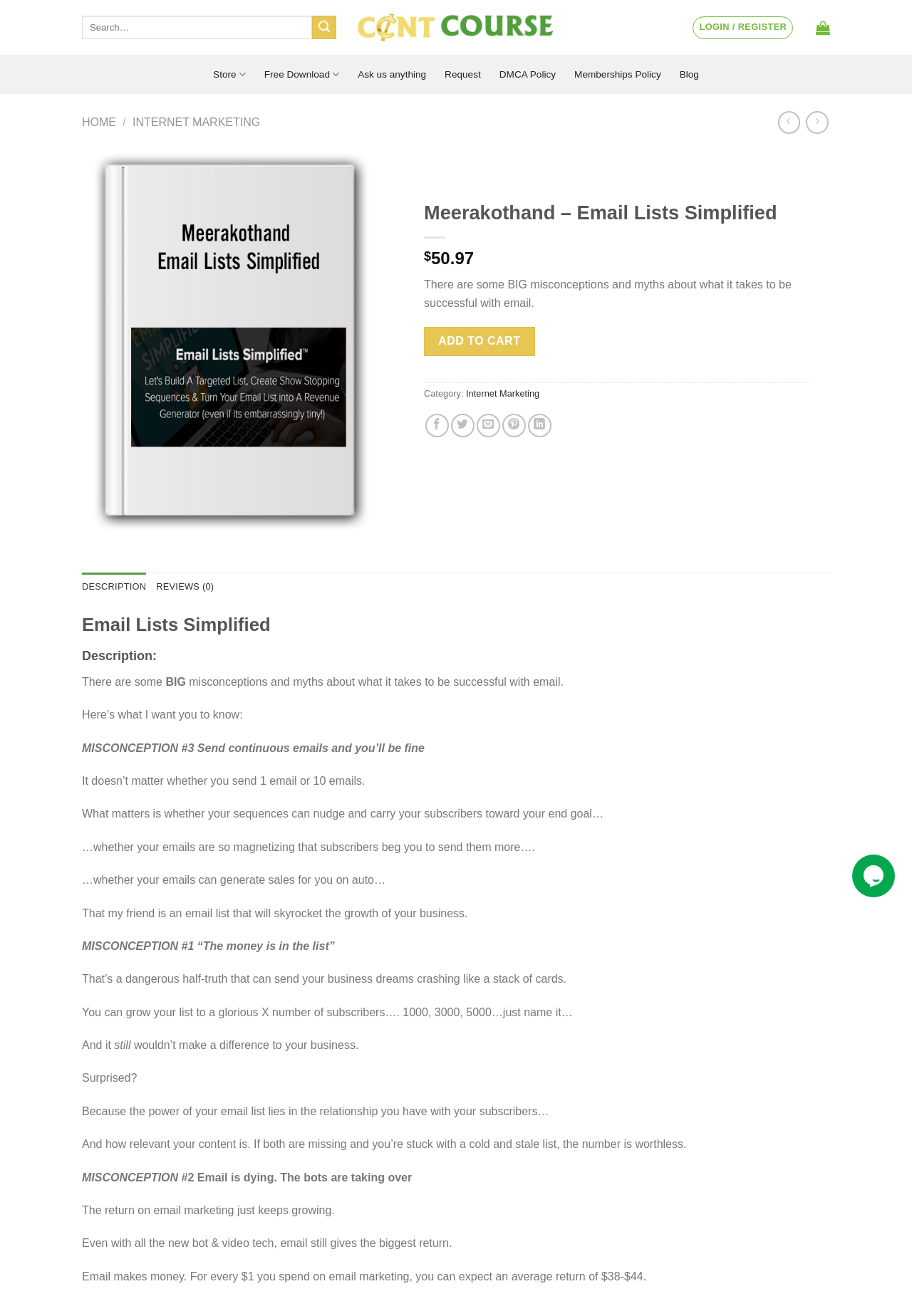What is the purpose of the email list?
Answer the question with detailed information derived from the image.

I found the answer by reading the description of the course, which mentions that the purpose of the email list is to 'generate sales for you on auto'.